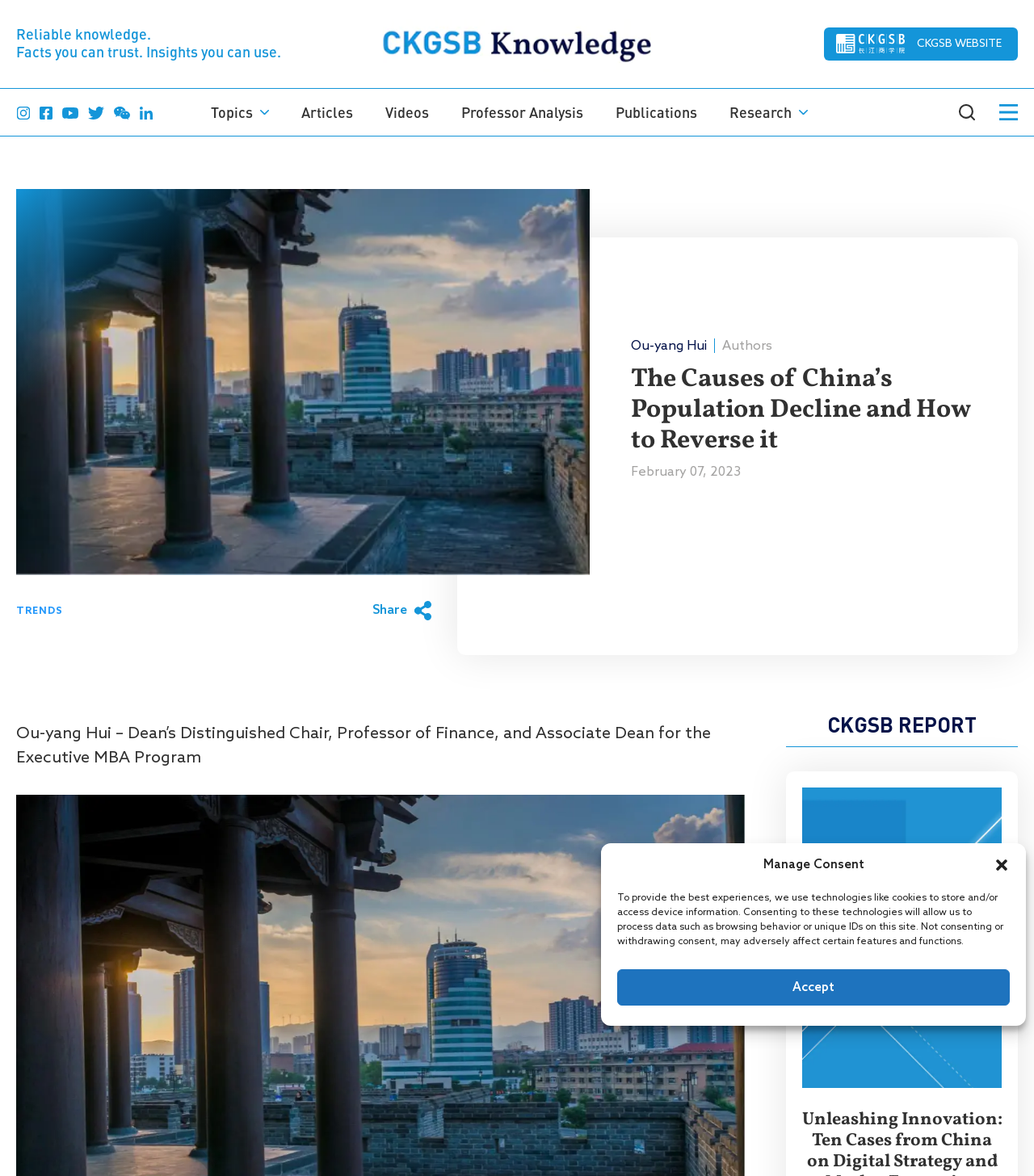Given the description "alt="Site Logo"", provide the bounding box coordinates of the corresponding UI element.

[0.37, 0.032, 0.63, 0.045]